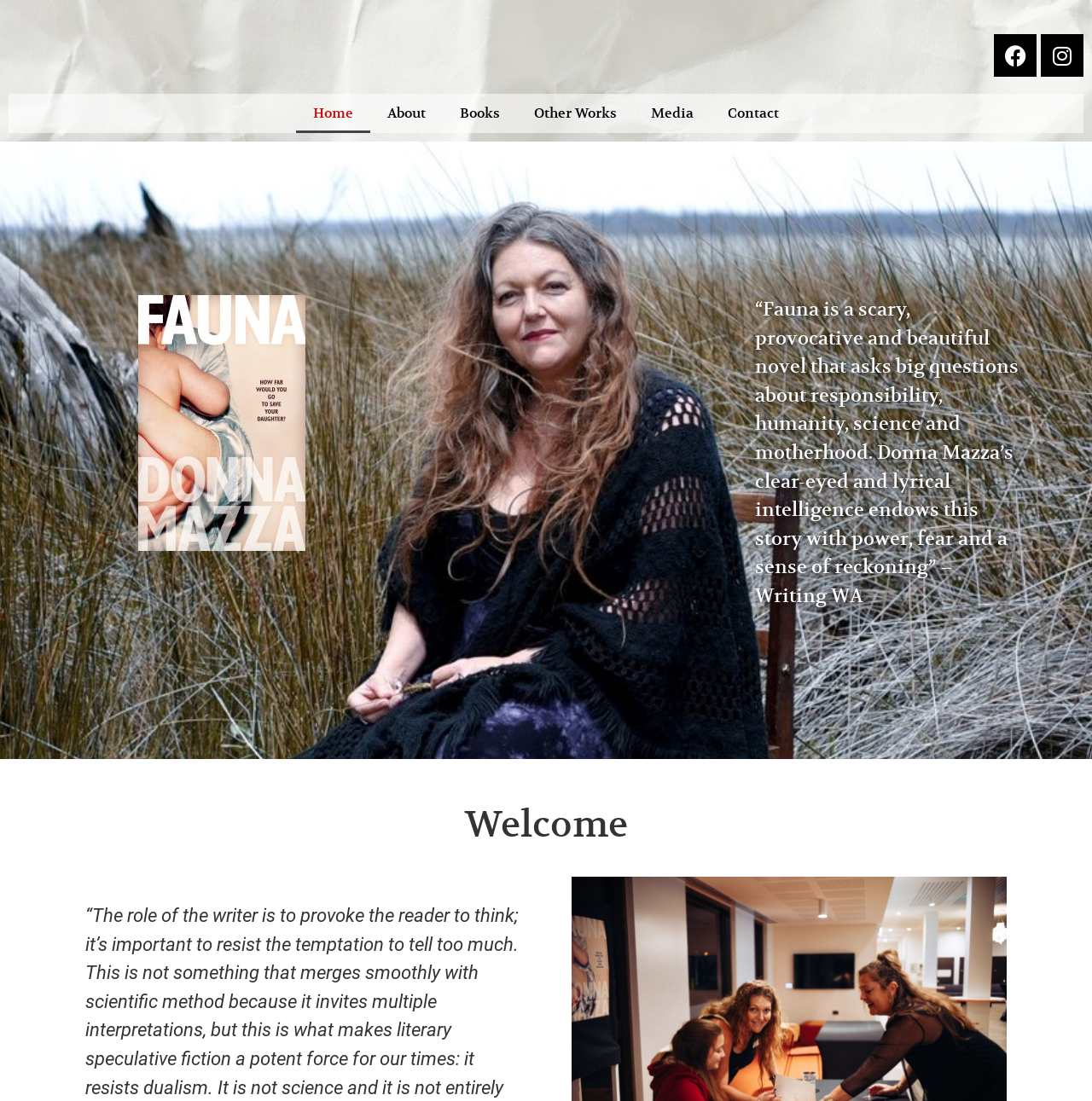Based on the visual content of the image, answer the question thoroughly: How many social media links are there?

There are two social media links, one for Facebook and one for Instagram, located at the top right corner of the webpage.